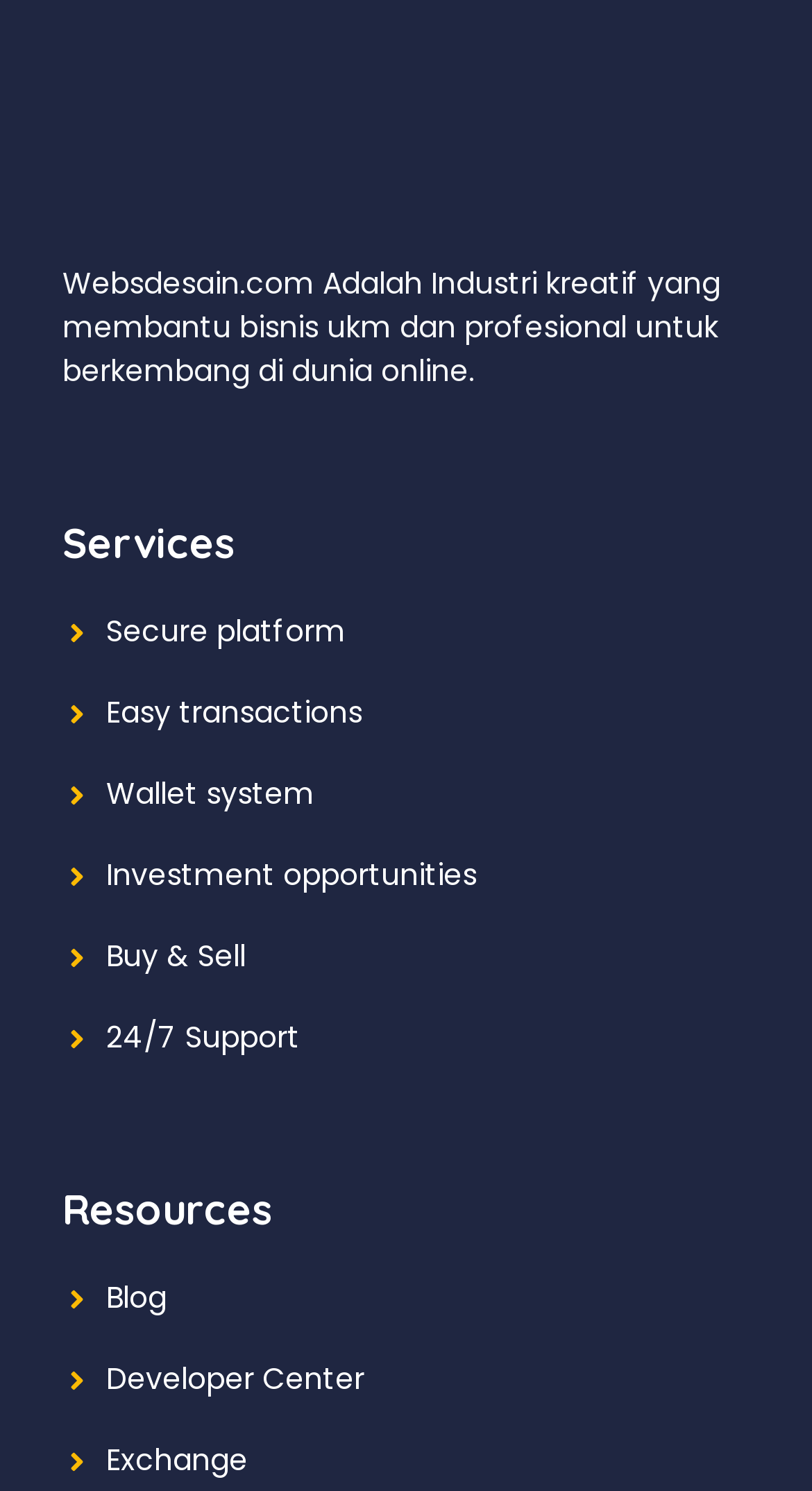Please give a succinct answer using a single word or phrase:
What is the last link under the 'Resources' heading?

Exchange